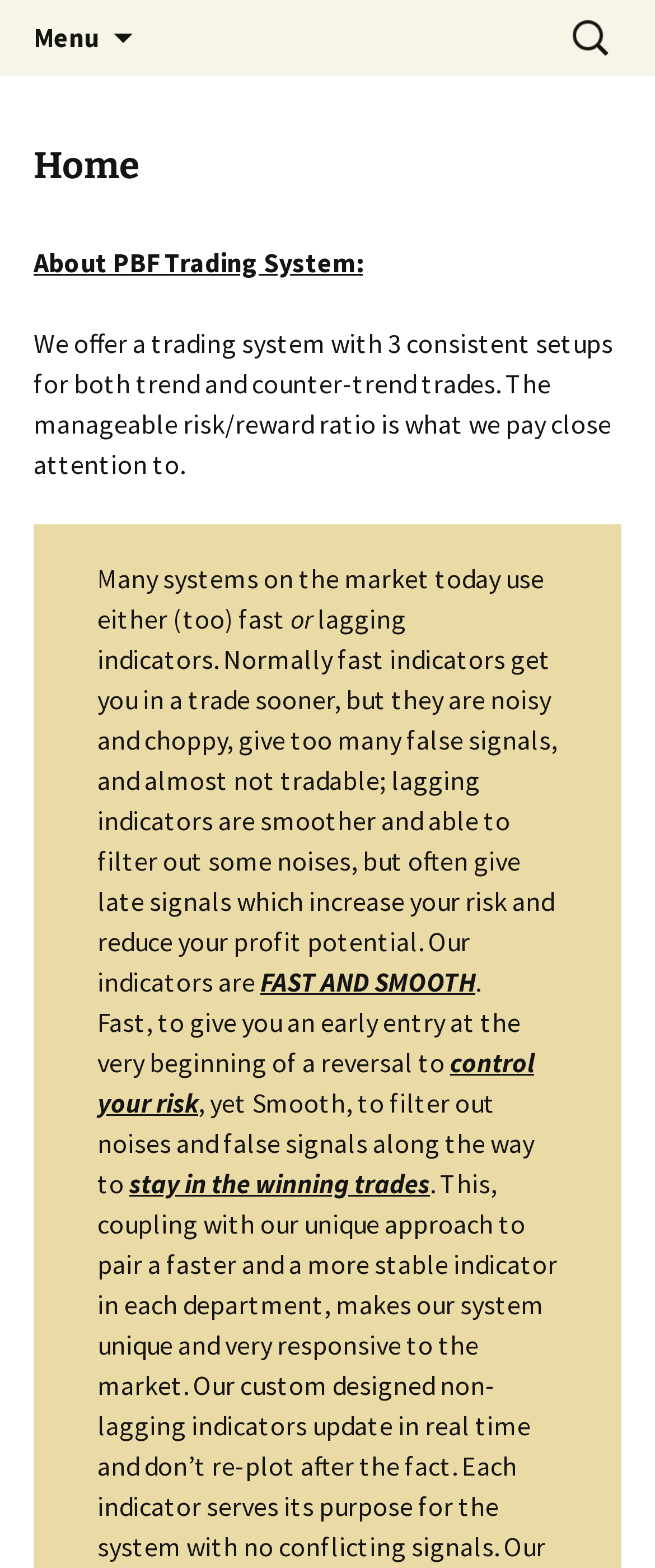Given the element description: "Menu", predict the bounding box coordinates of the UI element it refers to, using four float numbers between 0 and 1, i.e., [left, top, right, bottom].

[0.0, 0.0, 0.203, 0.048]